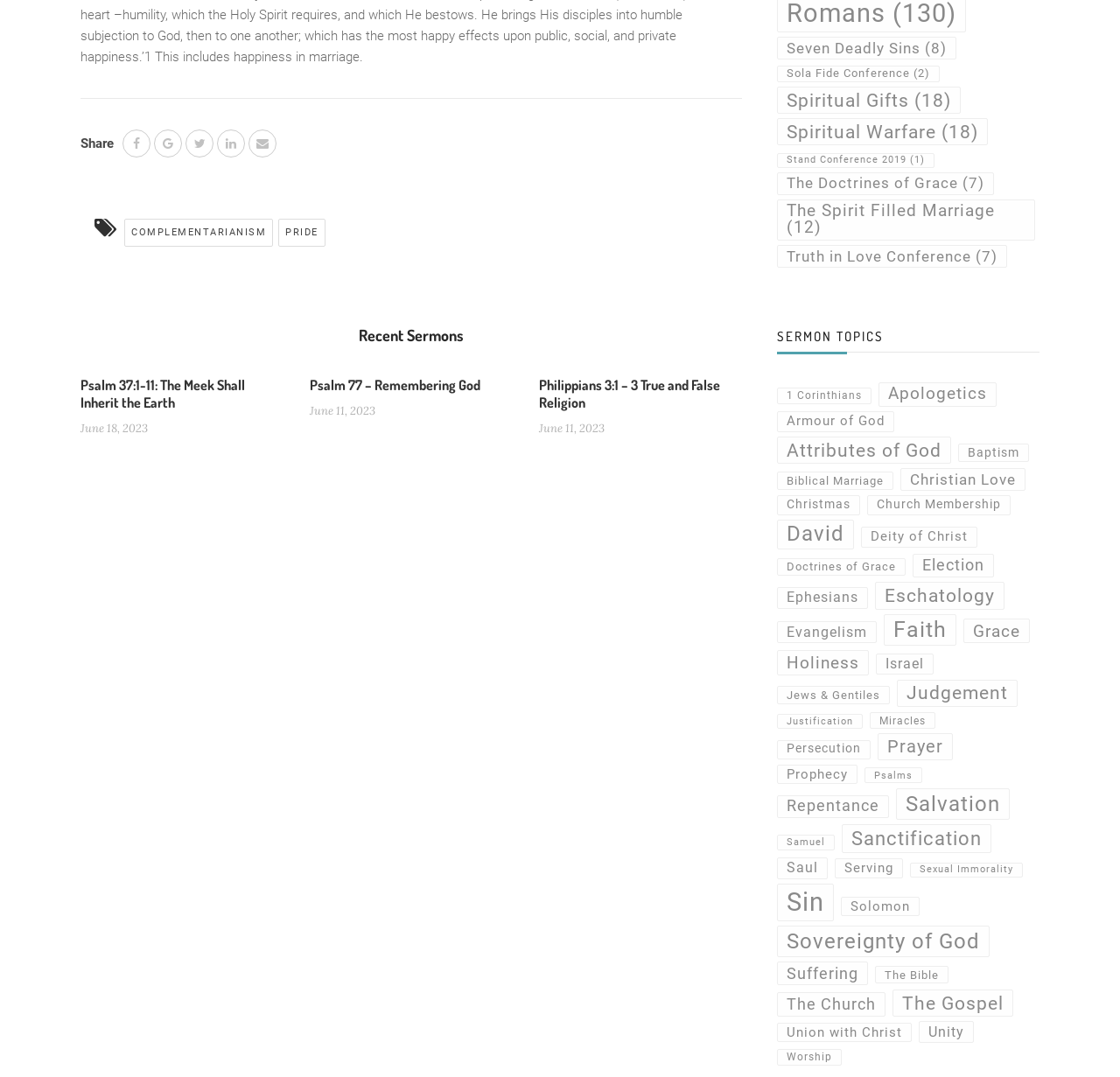Please provide a comprehensive answer to the question below using the information from the image: How many items are in the 'Spiritual Gifts' category?

I found a link 'Spiritual Gifts (18 items)' in the webpage, which indicates that there are 18 items in this category.